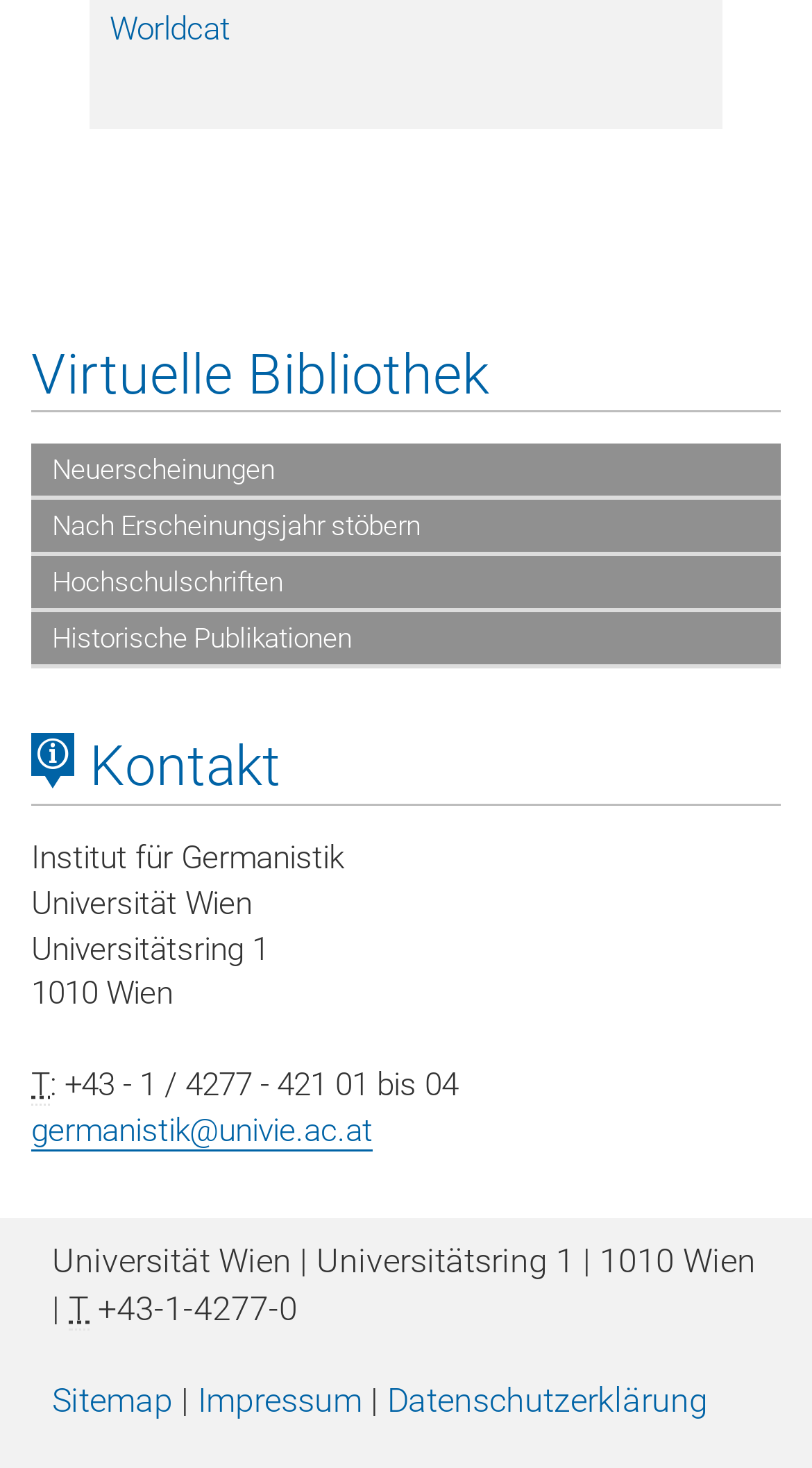Answer in one word or a short phrase: 
What is the phone number of the institute?

+43 - 1 / 4277 - 421 01 bis 04